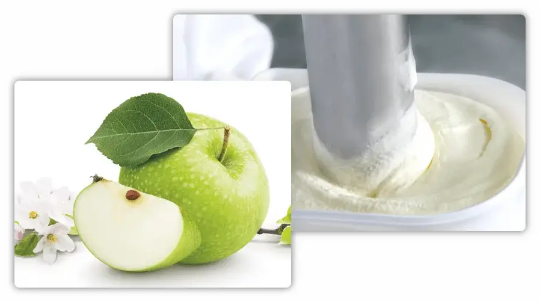Describe all the elements and aspects of the image comprehensively.

The image showcases two distinct yet complementary visuals emphasizing the essence of artisanal ice cream production. On the left, a vibrant green apple is presented, with a fresh slice revealing its crisp, juicy interior. This apple, accompanied by delicate white blossoms and green leaves, symbolizes the natural ingredients that contribute to high-quality ice cream. On the right, an industrial mixer is seen expertly blending creamy ice cream, illustrating the craftsmanship involved in creating the perfect texture and flavor. Together, these images highlight the commitment to using premium, fresh ingredients and traditional techniques that define the artisanal ice cream offered by La Compagnie des Desserts.